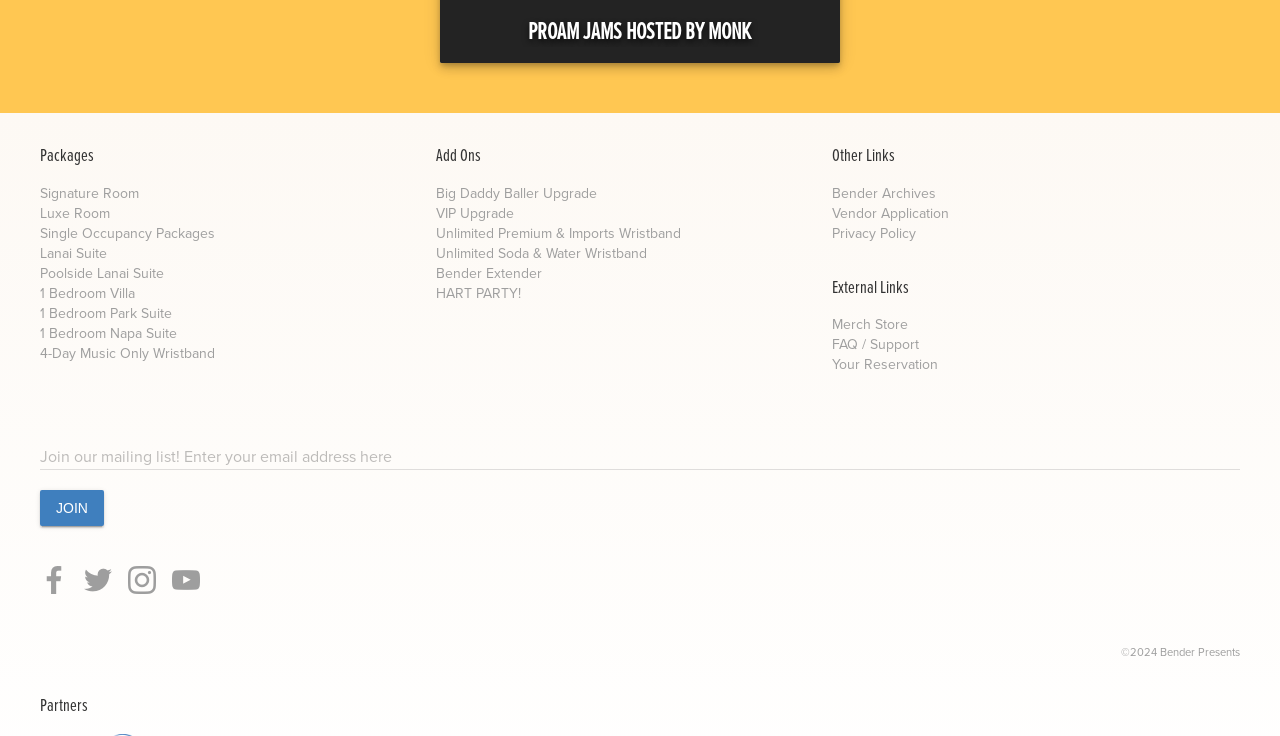Highlight the bounding box of the UI element that corresponds to this description: "HART PARTY!".

[0.341, 0.384, 0.407, 0.412]